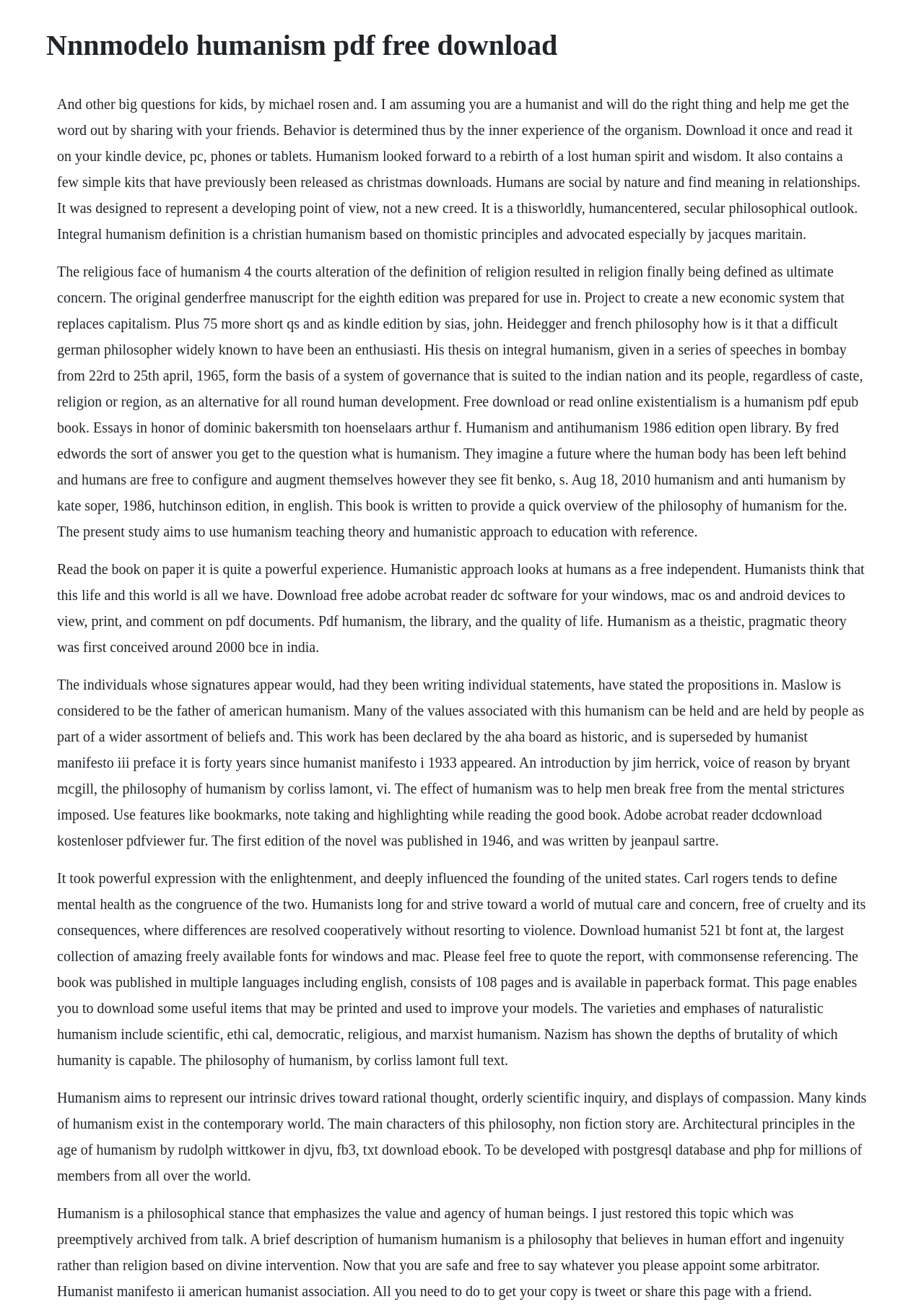Give a detailed account of the webpage.

This webpage appears to be a collection of texts and resources related to humanism, a philosophical stance that emphasizes the value and agency of human beings. At the top of the page, there is a heading that reads "Nnnmodelo humanism pdf free download". 

Below the heading, there is a large block of text that discusses various aspects of humanism, including its definition, history, and principles. The text is divided into several paragraphs, each of which explores a different facet of humanism. The paragraphs are densely packed with information, and they include quotes and references to various authors and philosophers.

Throughout the text, there are mentions of different types of humanism, such as integral humanism, Christian humanism, and naturalistic humanism. The text also touches on the relationship between humanism and other philosophical and religious traditions, including existentialism, Marxism, and Christianity.

In addition to the main block of text, there are several shorter paragraphs and sentences scattered throughout the page. These appear to be quotes or excerpts from various sources, and they provide additional insights into the philosophy of humanism.

At the bottom of the page, there are a few lines of text that seem to be related to downloading a PDF file or accessing additional resources. There is also a mention of a database project and a request to share the page with others.

Overall, the webpage appears to be a comprehensive resource for learning about humanism, with a wide range of texts and references that provide a detailed understanding of this philosophical stance.